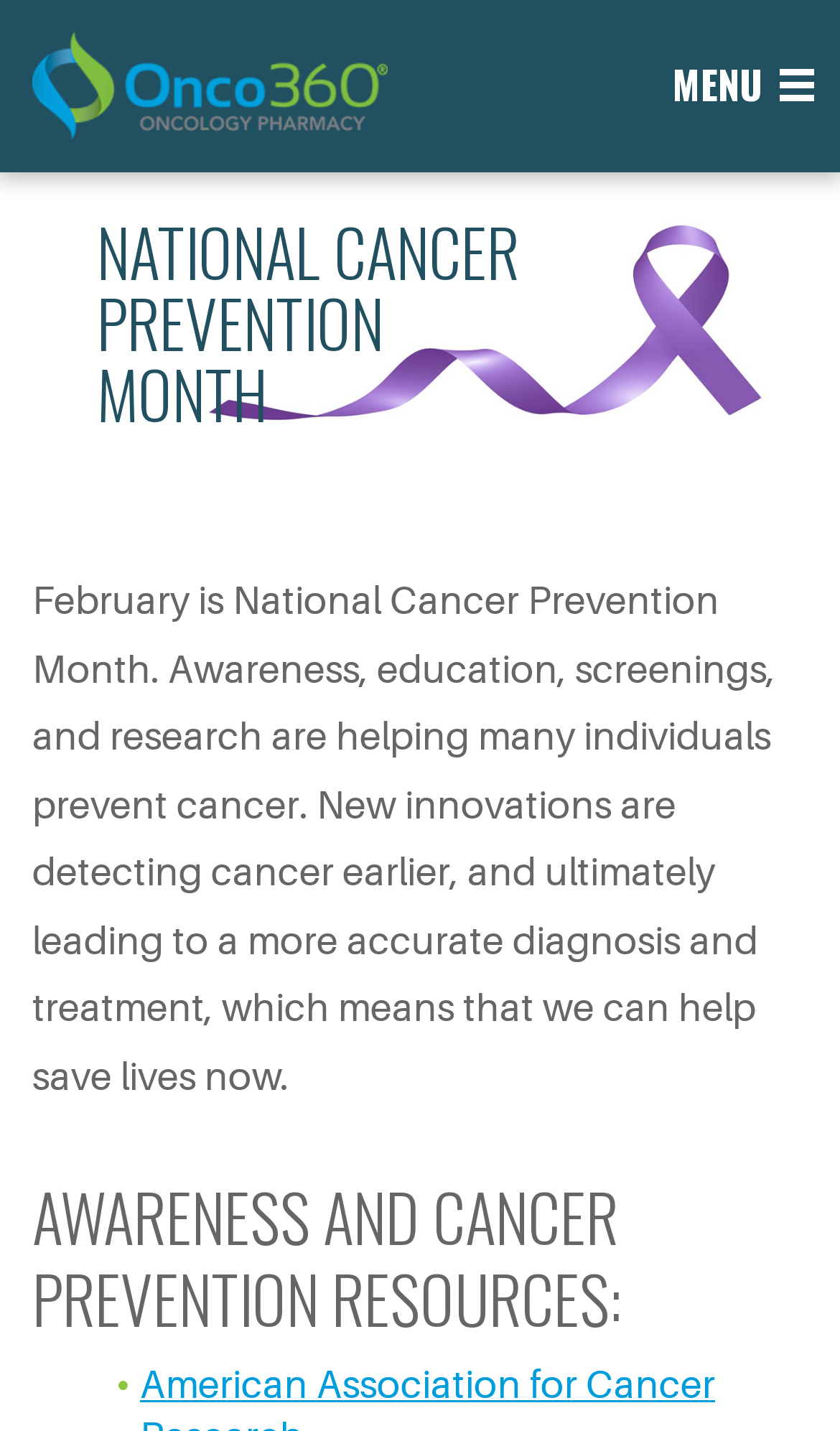Locate and extract the text of the main heading on the webpage.

NATIONAL CANCER PREVENTION MONTH